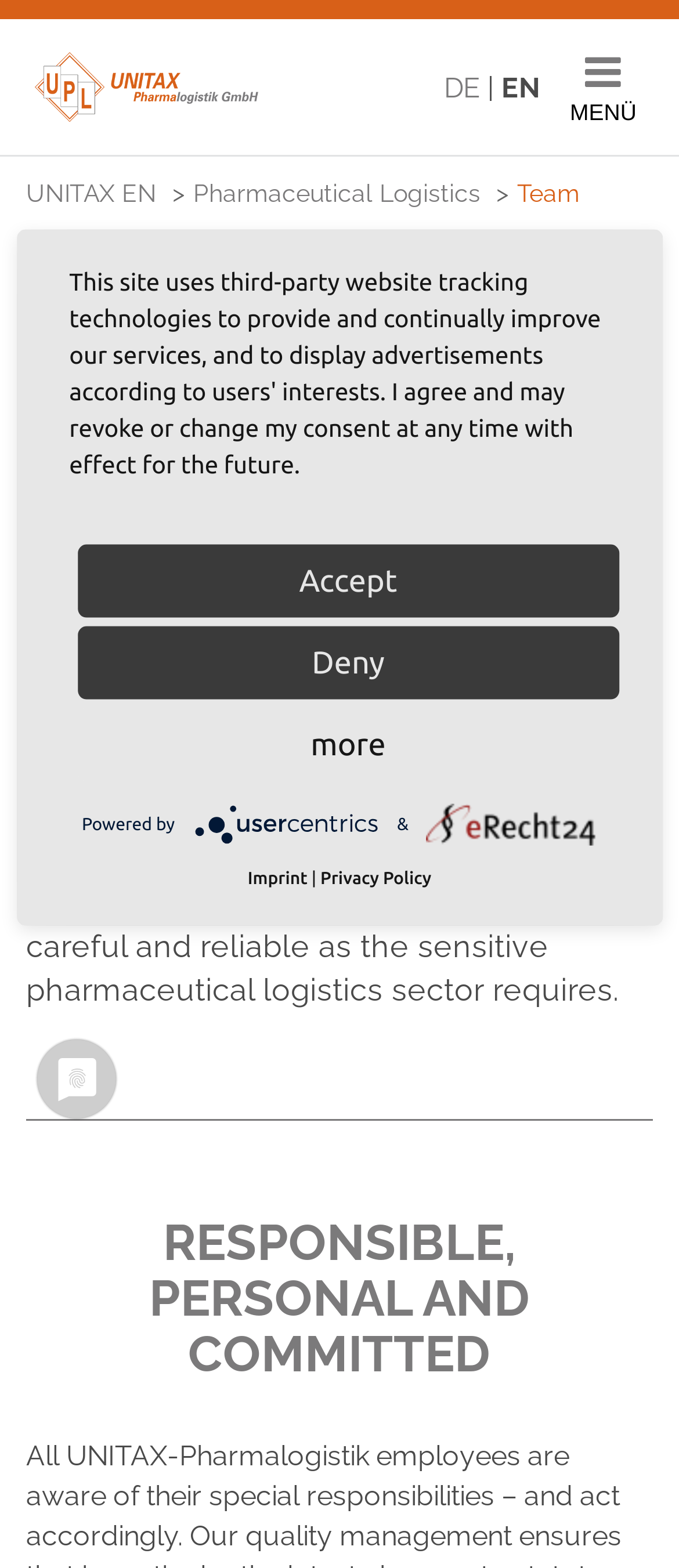Highlight the bounding box of the UI element that corresponds to this description: "Usercentrics Consent Management Platform Logo".

[0.284, 0.519, 0.585, 0.531]